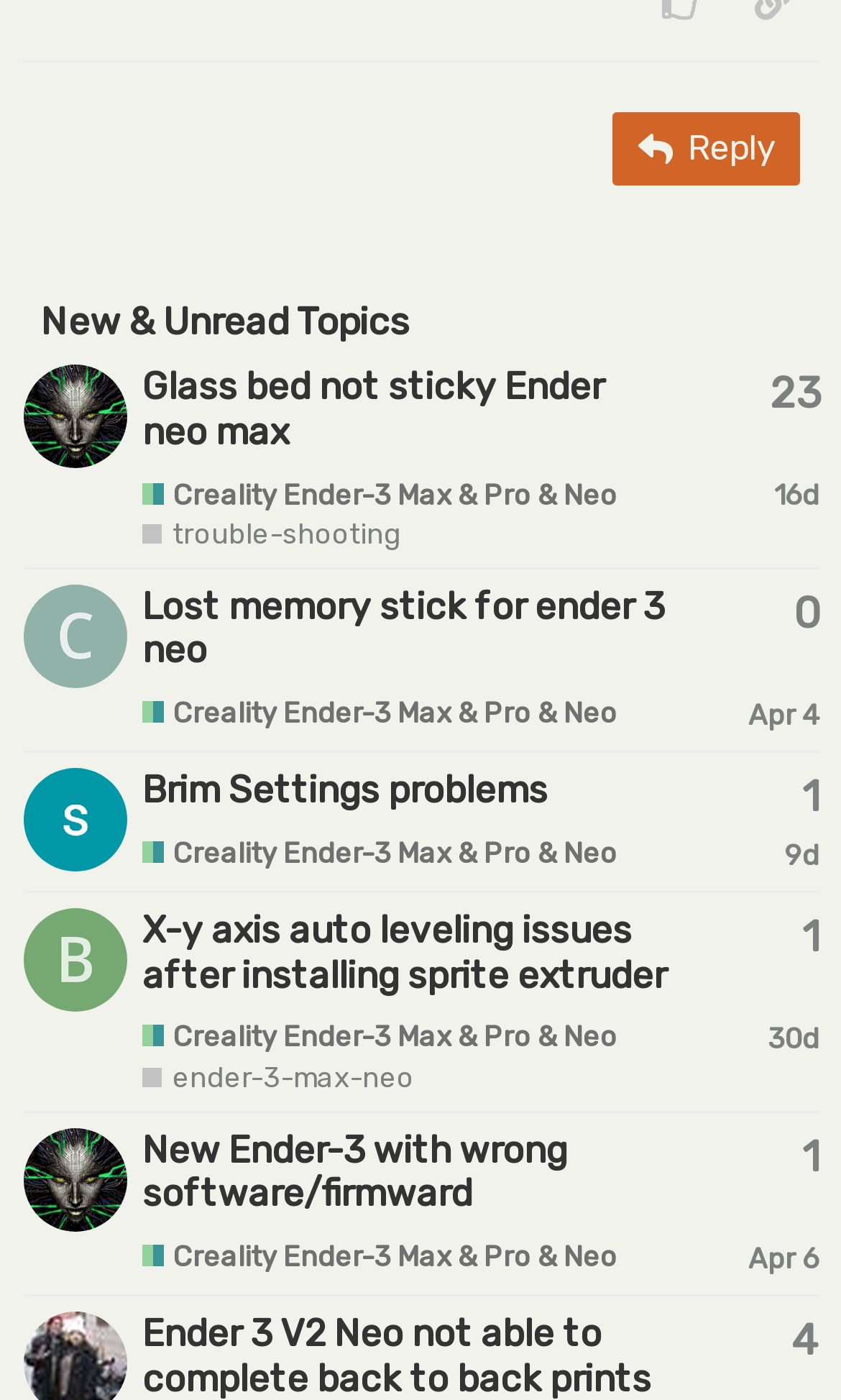Please specify the bounding box coordinates for the clickable region that will help you carry out the instruction: "Check the topic with 23 replies".

[0.915, 0.261, 0.974, 0.303]